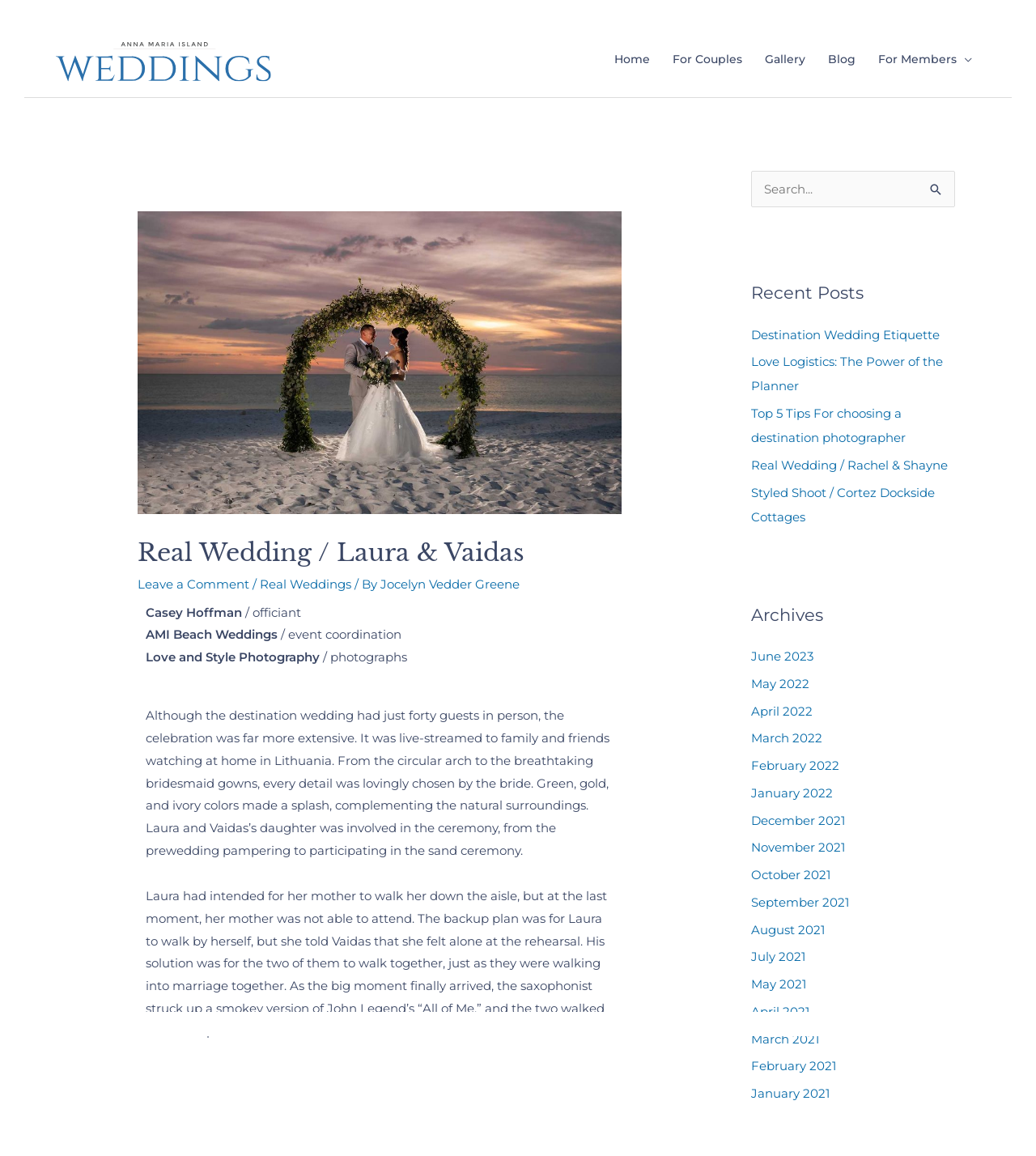How many guests were present at the wedding?
Using the image as a reference, give a one-word or short phrase answer.

Forty